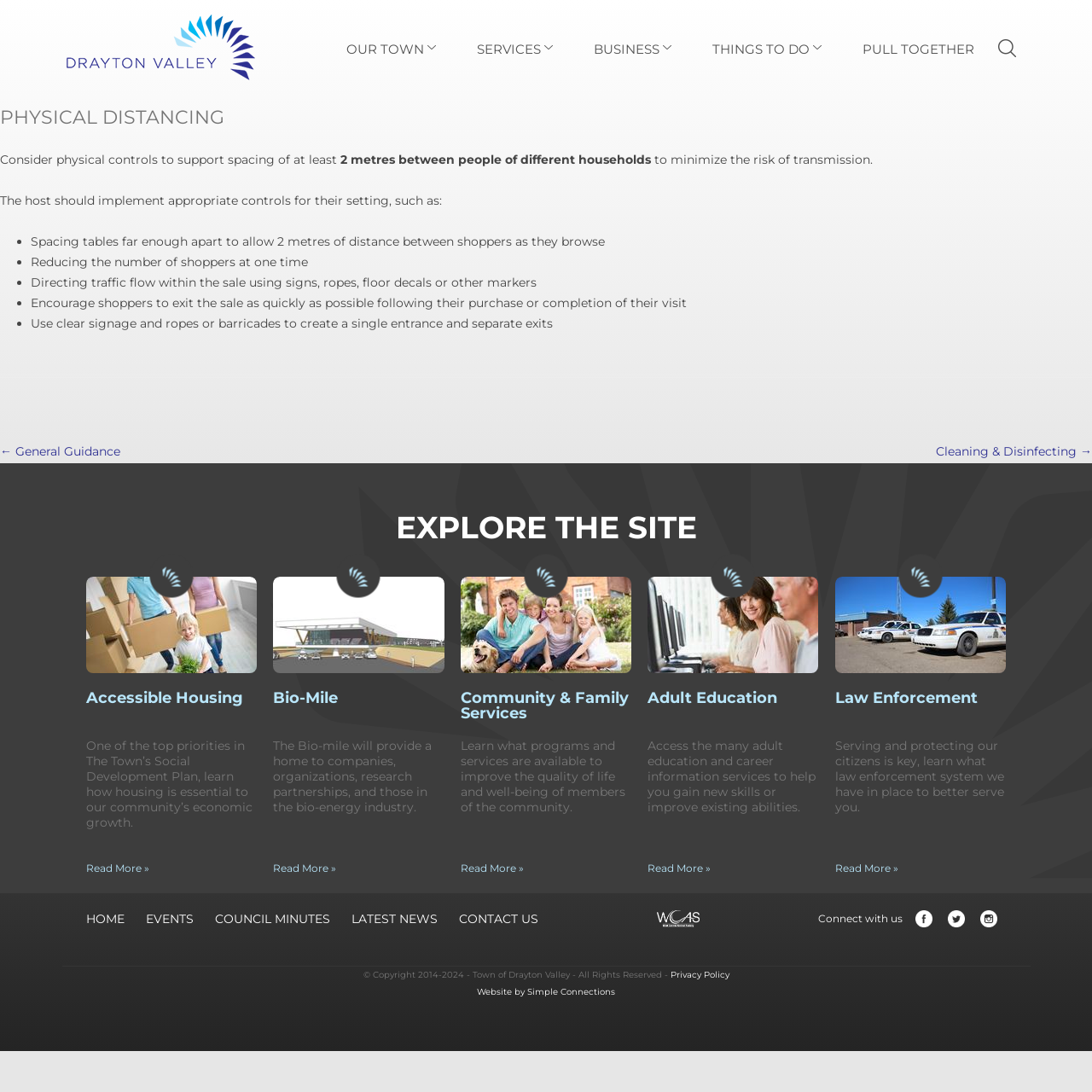Please identify the bounding box coordinates of the clickable element to fulfill the following instruction: "Explore Archives section". The coordinates should be four float numbers between 0 and 1, i.e., [left, top, right, bottom].

None